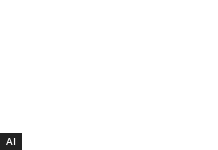Based on the image, please respond to the question with as much detail as possible:
What is the font style of the word 'AI'?

The question inquires about the font style of the word 'AI' in the graphic. The caption describes the font as clean and minimalist, suggesting a simple and elegant font style.